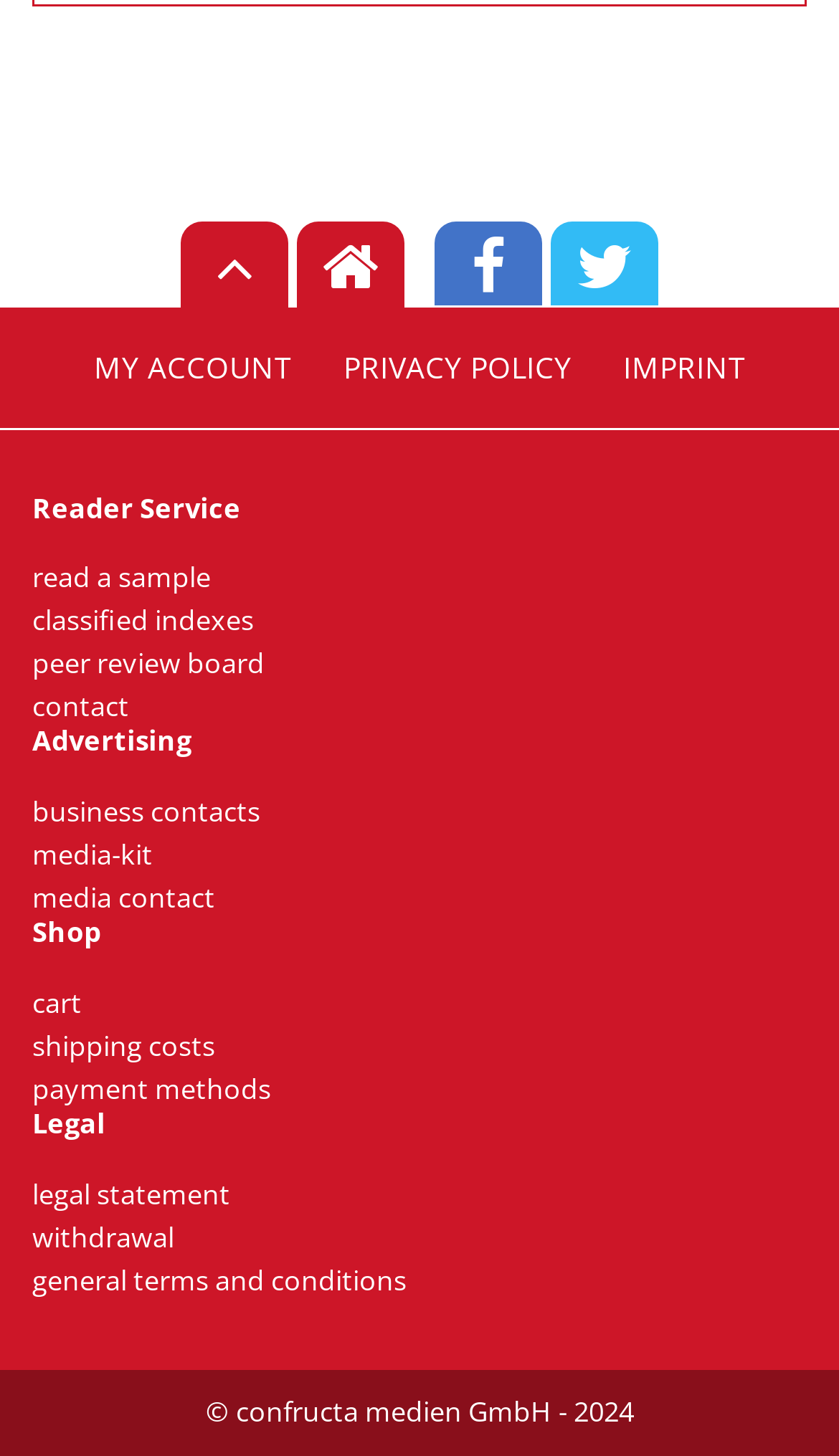Kindly determine the bounding box coordinates for the clickable area to achieve the given instruction: "check legal statement".

[0.038, 0.807, 0.274, 0.832]